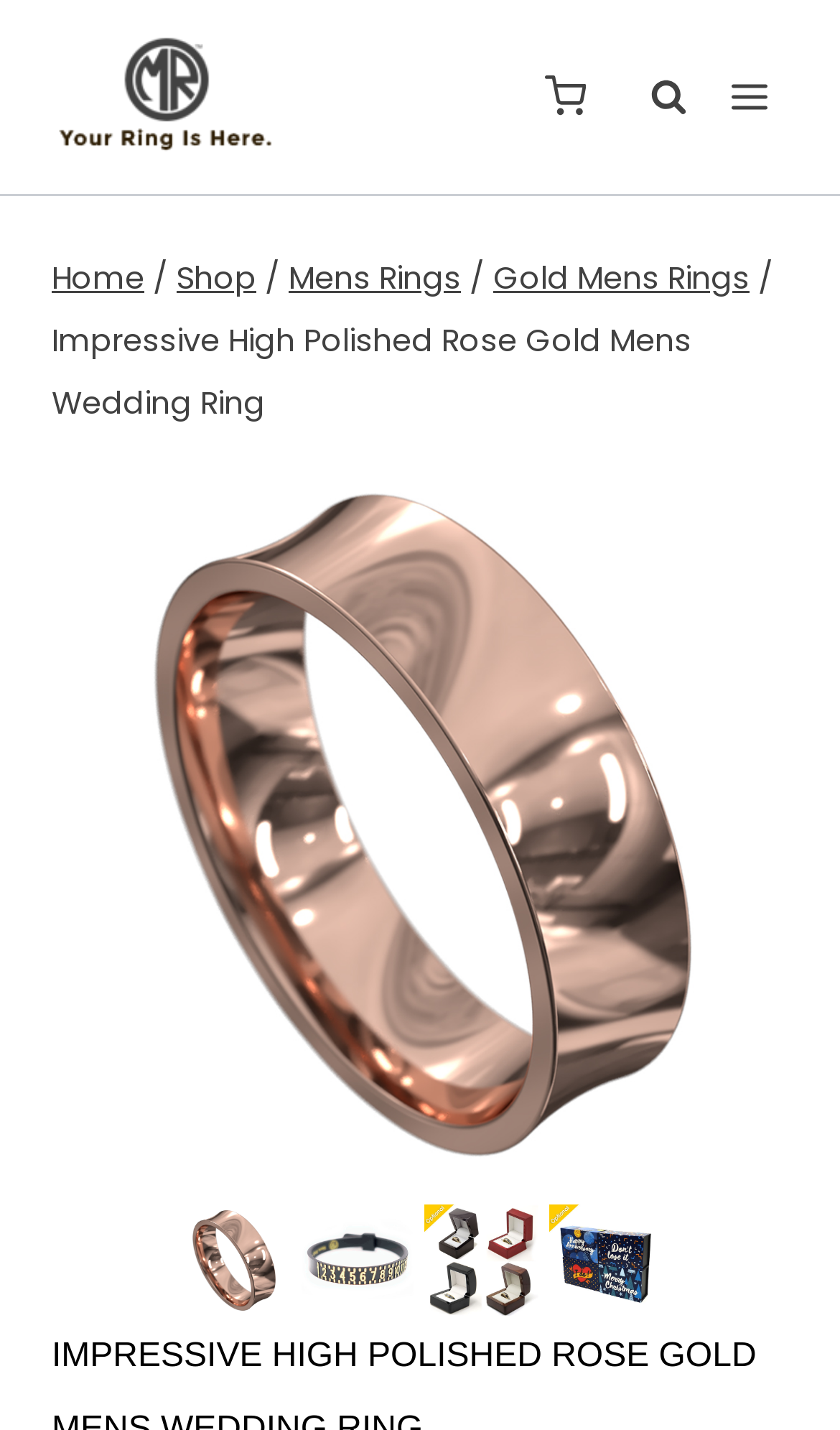Using the webpage screenshot and the element description alt="mens rings logo checkout", determine the bounding box coordinates. Specify the coordinates in the format (top-left x, top-left y, bottom-right x, bottom-right y) with values ranging from 0 to 1.

[0.062, 0.015, 0.328, 0.121]